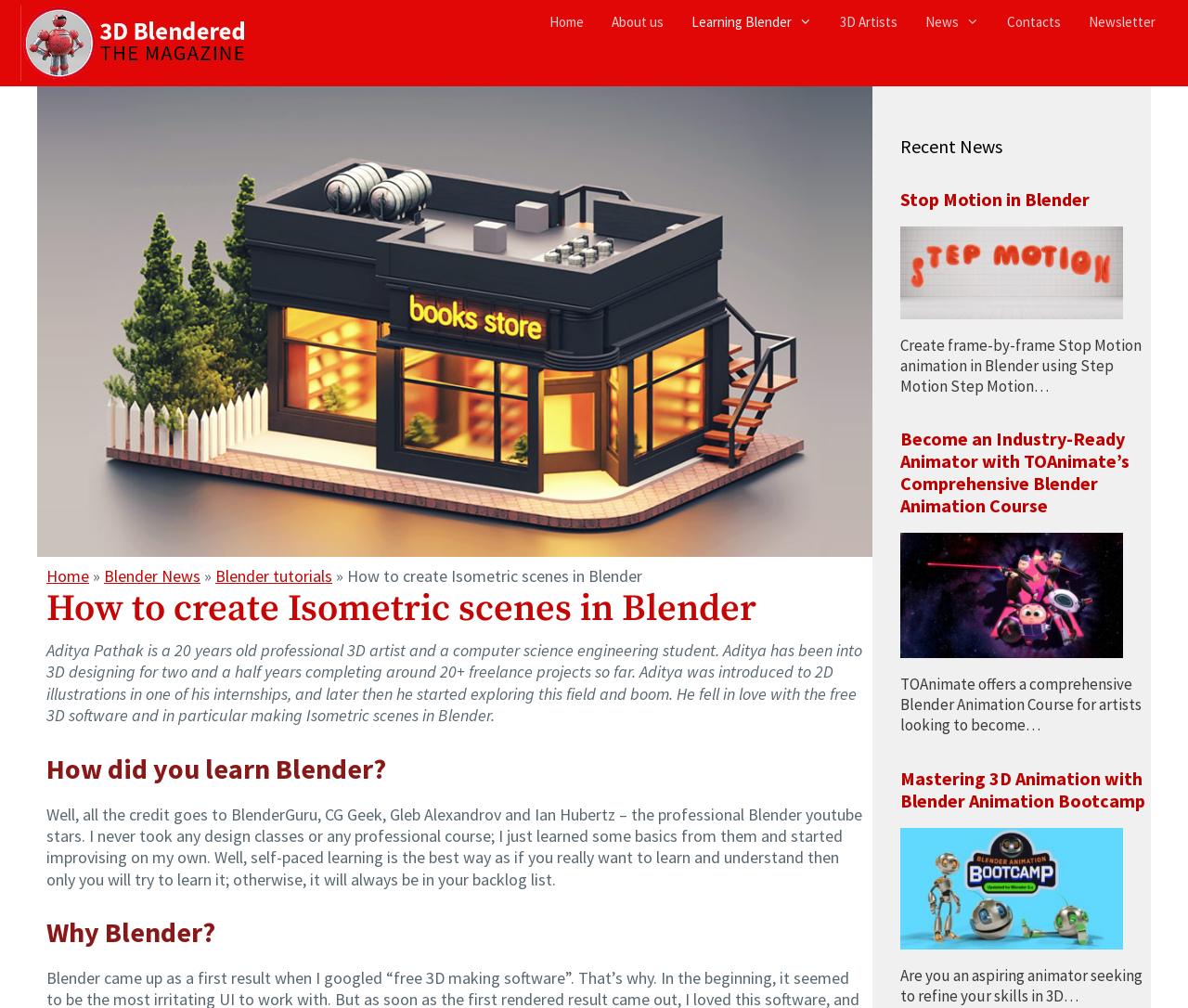Who is the author of this article?
Can you provide a detailed and comprehensive answer to the question?

The author of this article is mentioned in the text as 'Aditya Pathak is a 20 years old professional 3D artist and a computer science engineering student.'